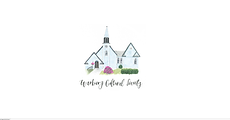Where is the Warburg Cultural Society located?
Provide a short answer using one word or a brief phrase based on the image.

Warburg, Alberta